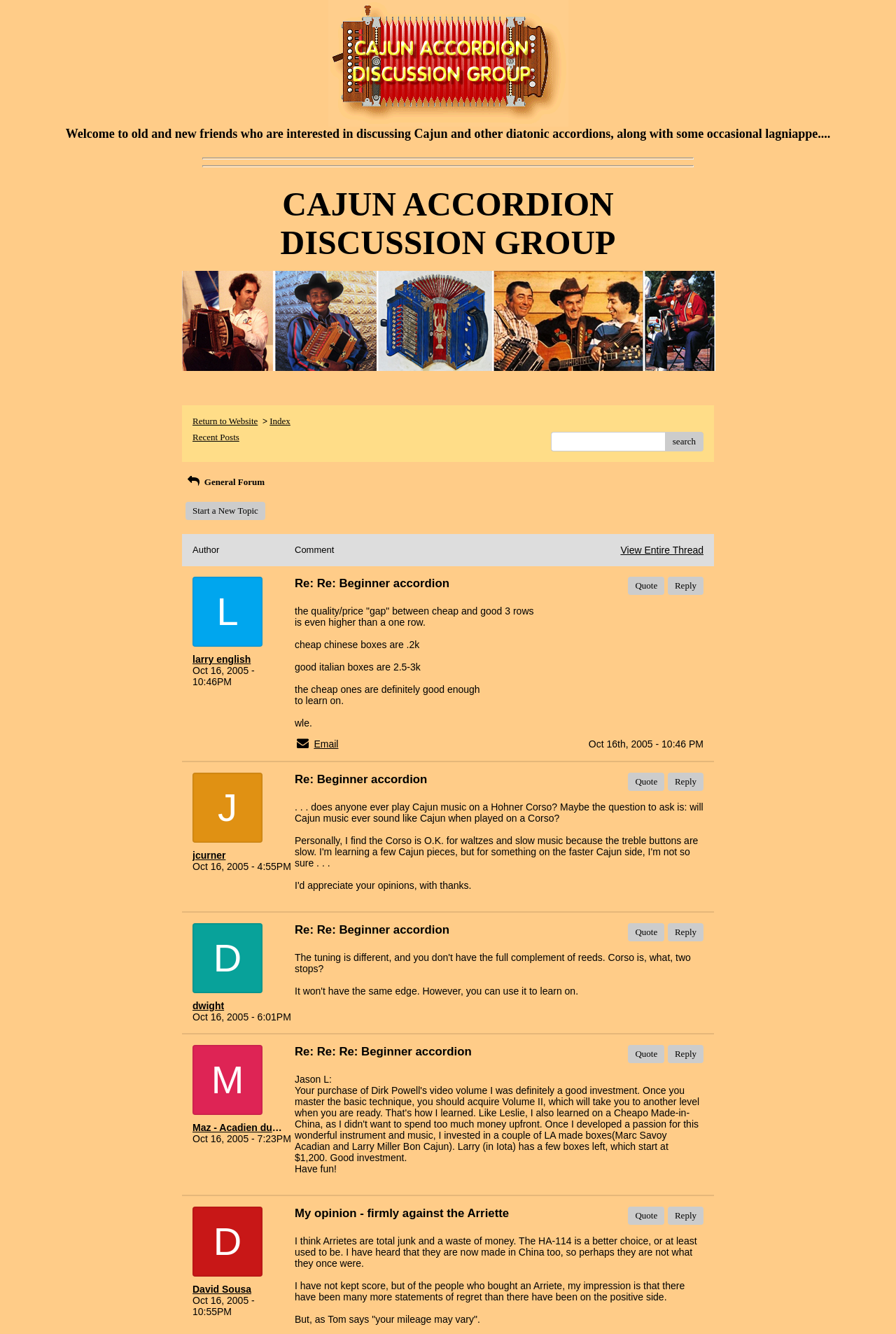Please identify the bounding box coordinates for the region that you need to click to follow this instruction: "Reply to a post".

[0.745, 0.432, 0.785, 0.446]